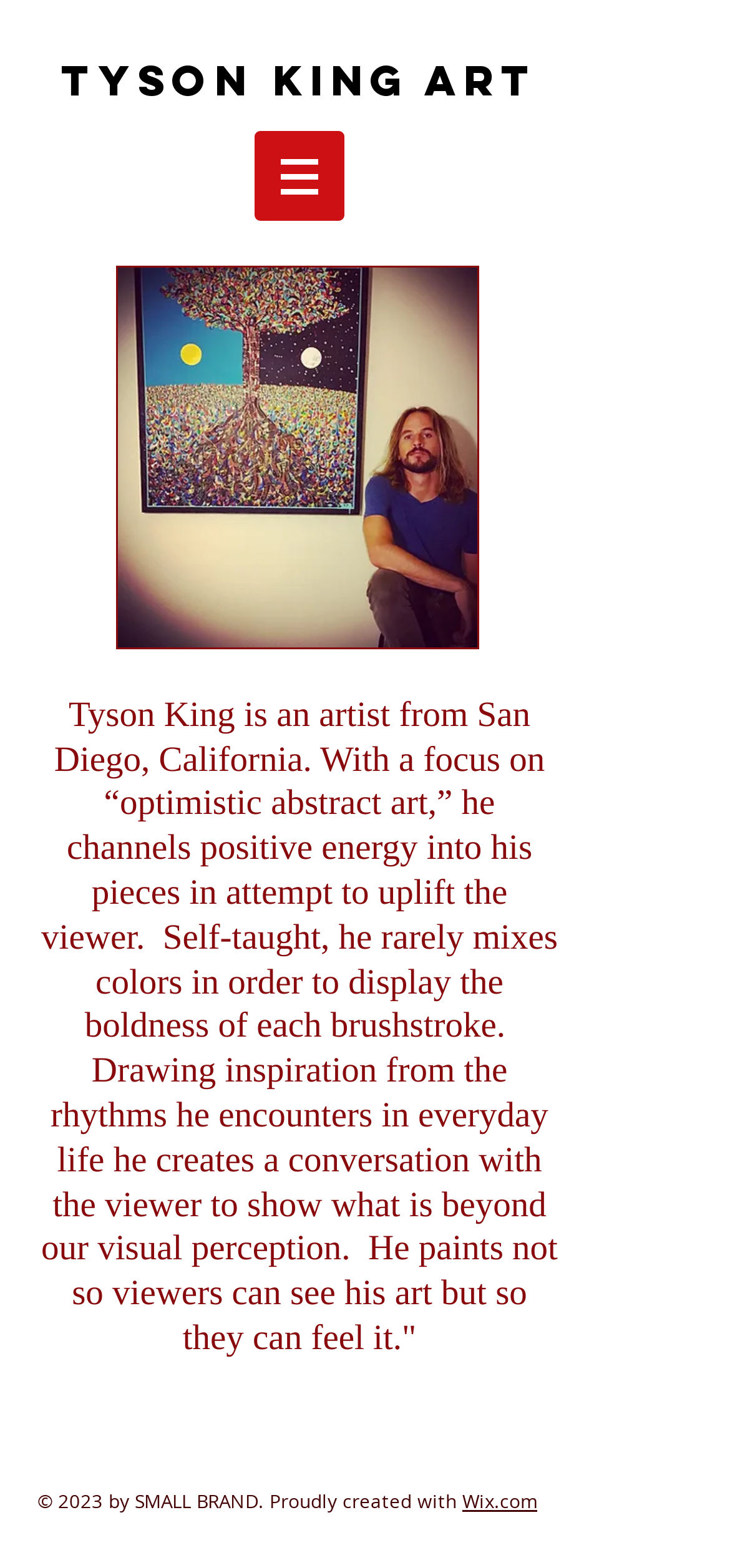What is the name of the image file on the webpage?
Refer to the screenshot and answer in one word or phrase.

IMG_0992.JPG